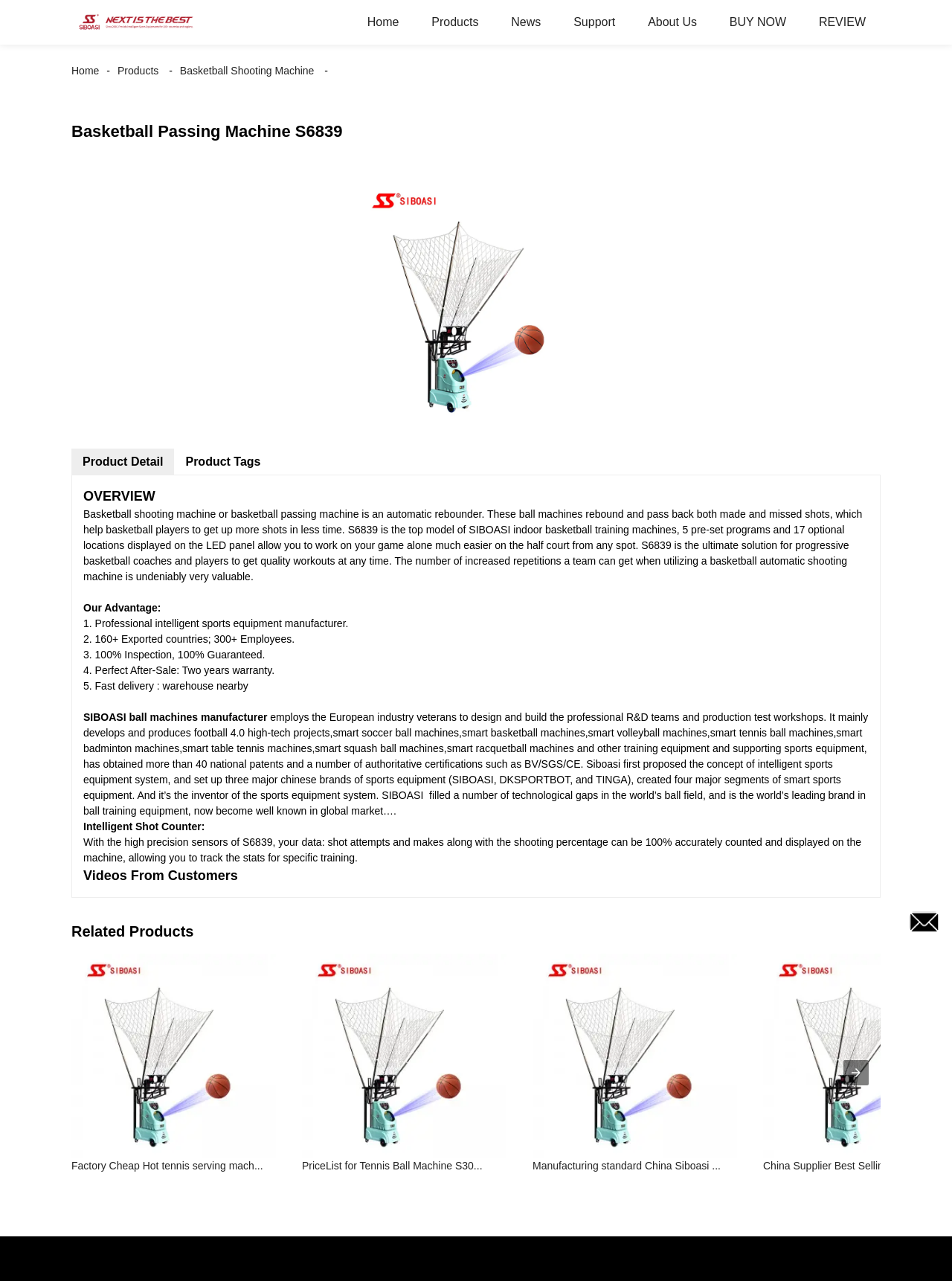Answer the question using only one word or a concise phrase: How many related products are shown on the webpage?

3